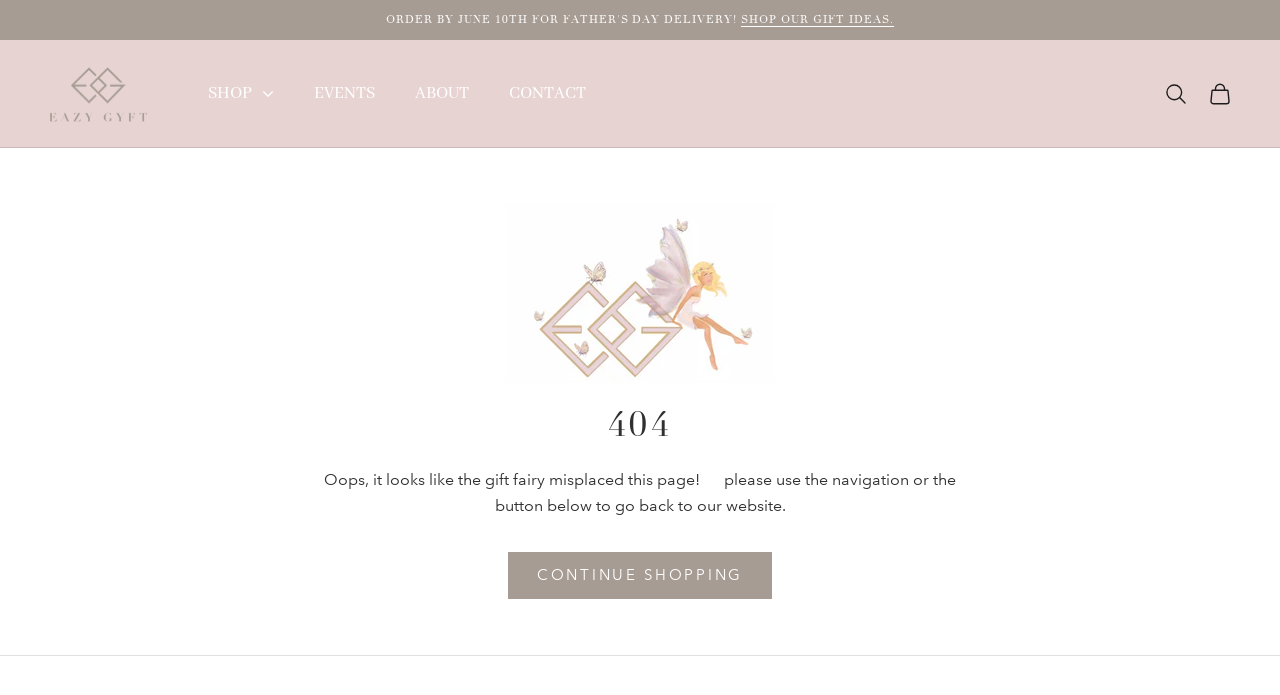Identify the bounding box coordinates for the UI element mentioned here: "Open search". Provide the coordinates as four float values between 0 and 1, i.e., [left, top, right, bottom].

[0.909, 0.118, 0.928, 0.152]